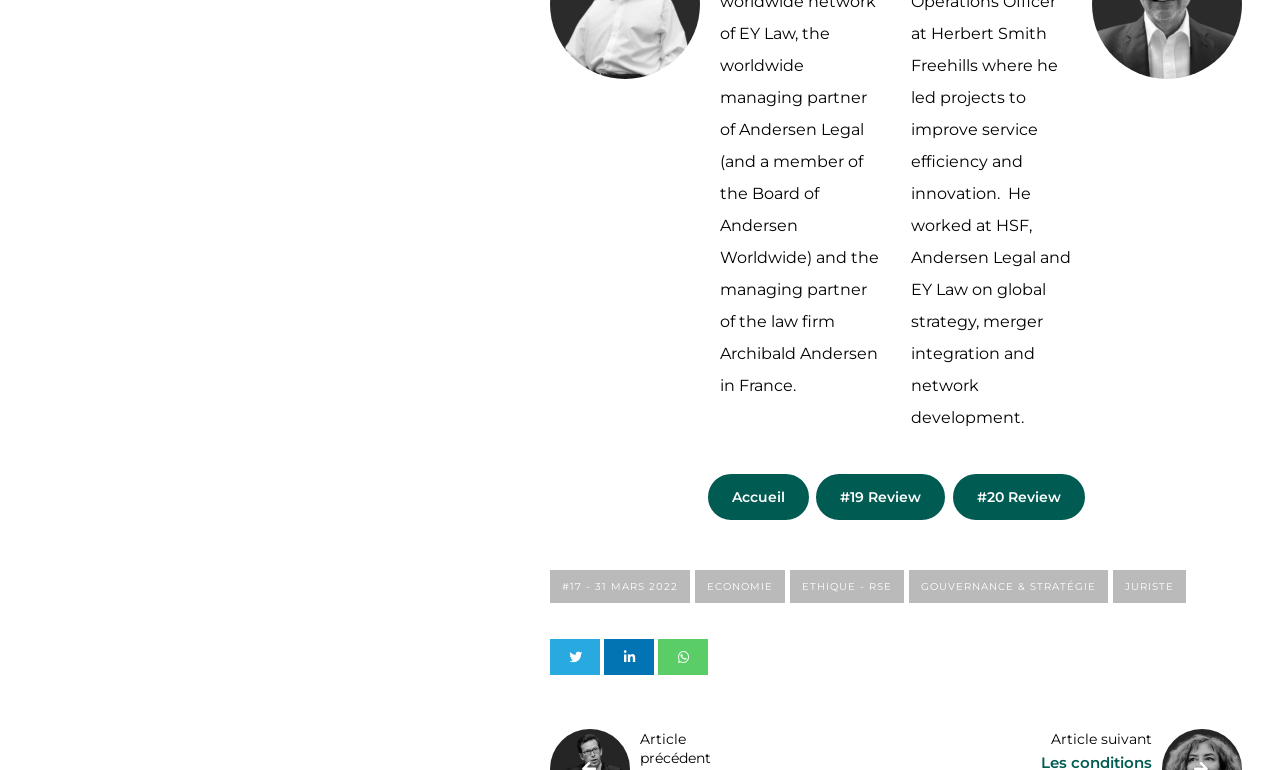Kindly determine the bounding box coordinates for the area that needs to be clicked to execute this instruction: "read #19 review".

[0.638, 0.615, 0.738, 0.675]